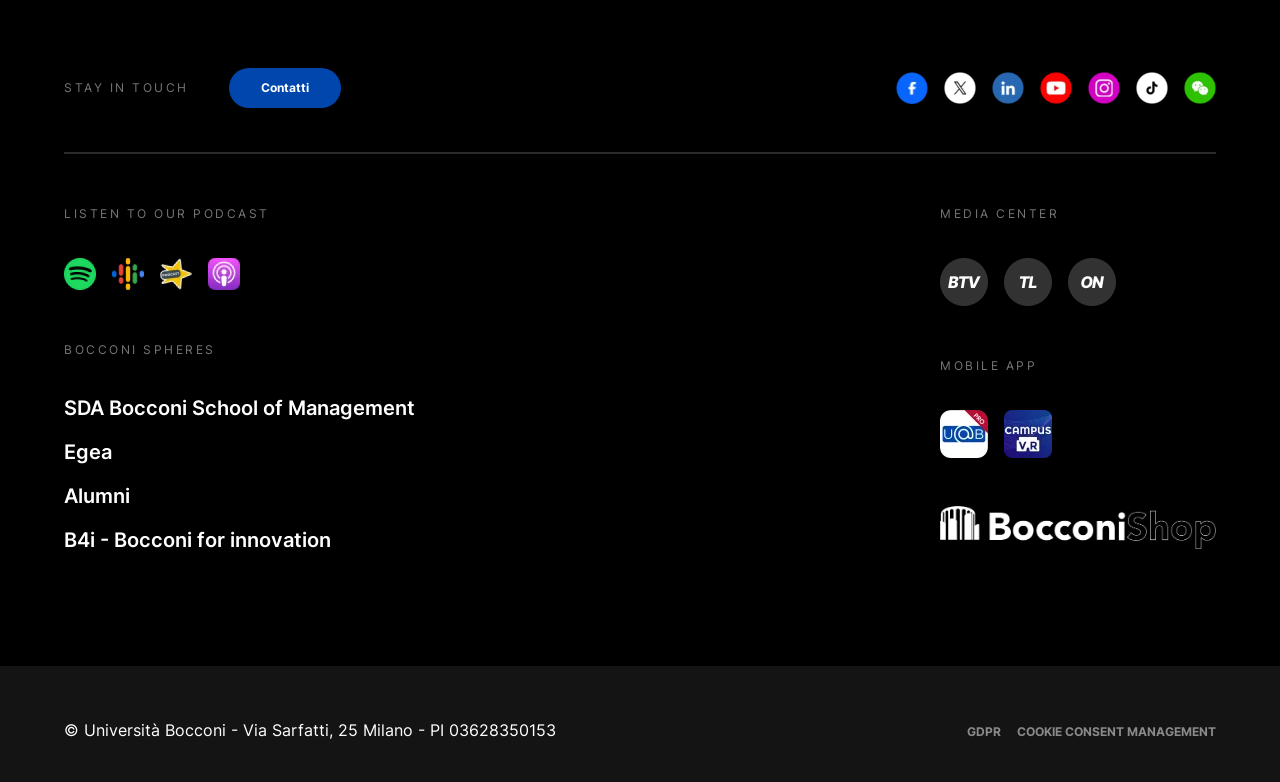Refer to the image and provide an in-depth answer to the question:
How many social media platforms are listed?

The social media platforms listed are Facebook, Twitter, Linkedin, Youtube, Instagram, and Tiktok, which can be found in the 'STAY IN TOUCH' section.